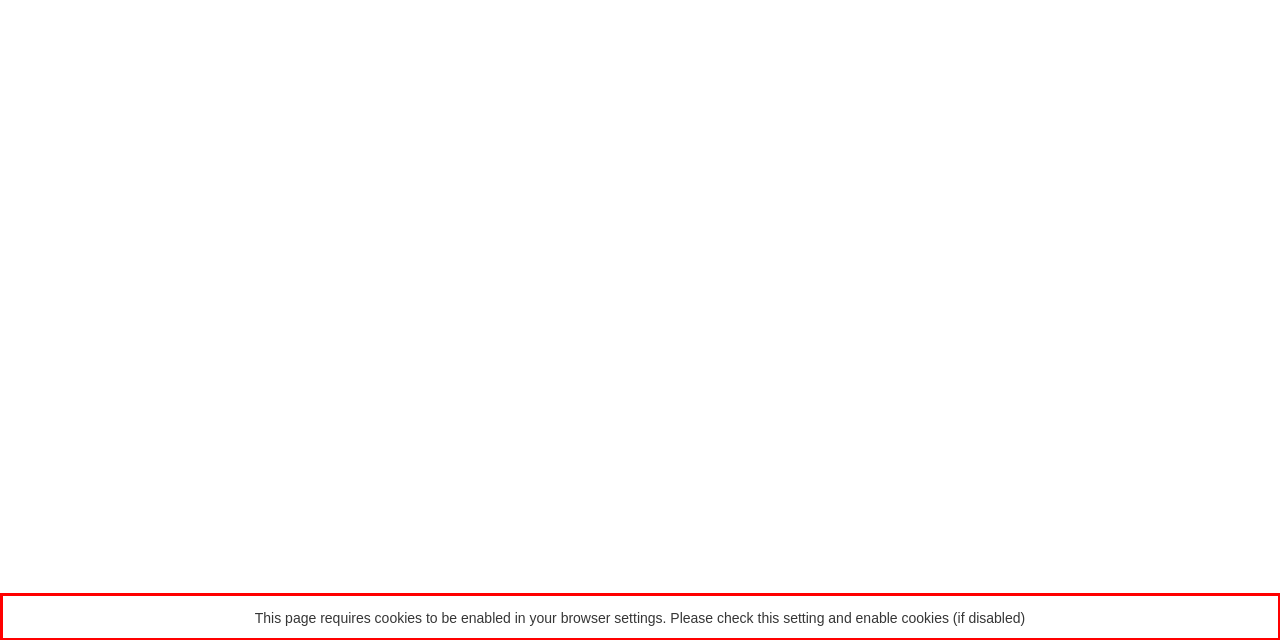Identify and transcribe the text content enclosed by the red bounding box in the given screenshot.

This page requires cookies to be enabled in your browser settings. Please check this setting and enable cookies (if disabled)